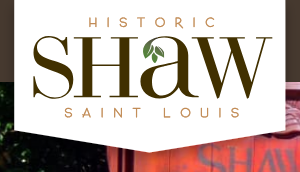Elaborate on the details you observe in the image.

The image features the logo of the Historic Shaw Neighborhood in Saint Louis, showcasing the elegant design and rich cultural identity of the area. The logo prominently displays the word "SHAW" in a stylish, flowing font, adorned with a green leaf motif that symbolizes the neighborhood's lush greenery and community spirit. Above the main lettering, the word "HISTORIC" is presented in a smaller, uppercase typeface, emphasizing the neighborhood's heritage. Below "SHAW," the phrase "SAINT LOUIS" is included in a clean, sans-serif font, grounding the logo within its geographic context. This image reflects the pride and history of the Shaw community, inviting newcomers and visitors to explore and connect with its unique offerings.